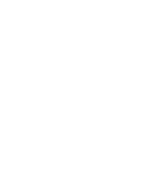What is the purpose of the image in the user interface?
Please provide a comprehensive answer based on the information in the image.

The strategic placement of the image within the layout enhances navigation and user engagement on the page, implying that the image serves as a visual cue to facilitate user interaction with the music service or platform.